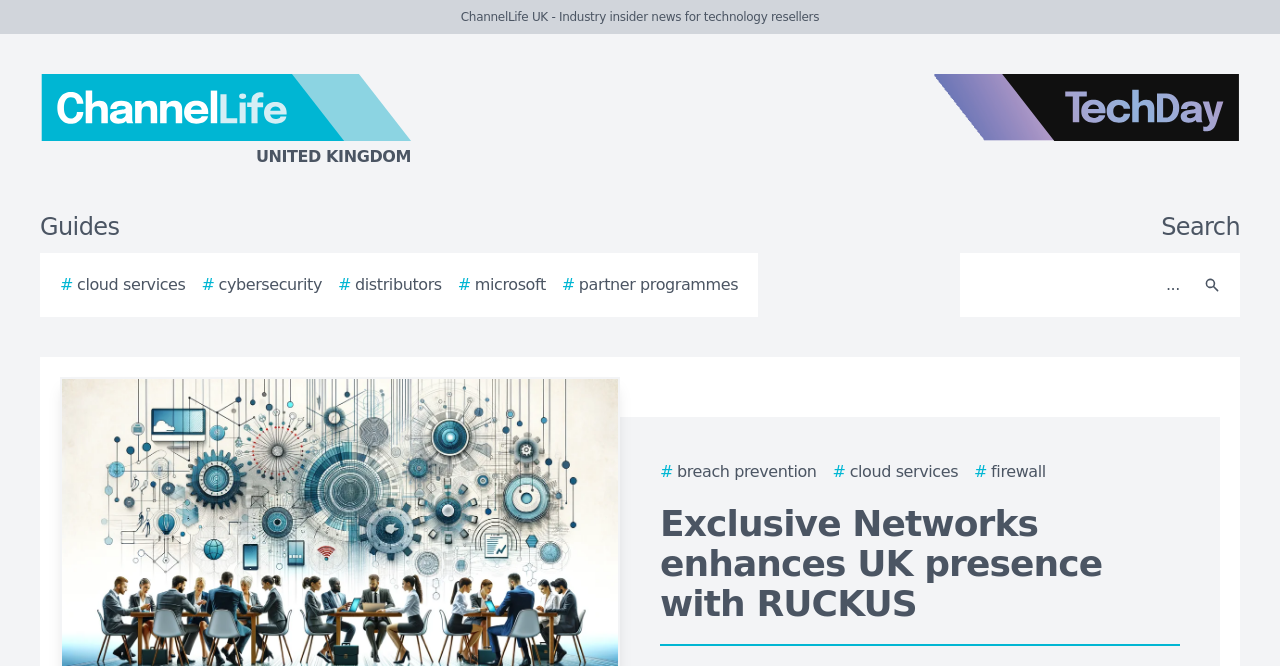Determine the bounding box for the UI element as described: "aria-label="Search"". The coordinates should be represented as four float numbers between 0 and 1, formatted as [left, top, right, bottom].

[0.931, 0.392, 0.962, 0.464]